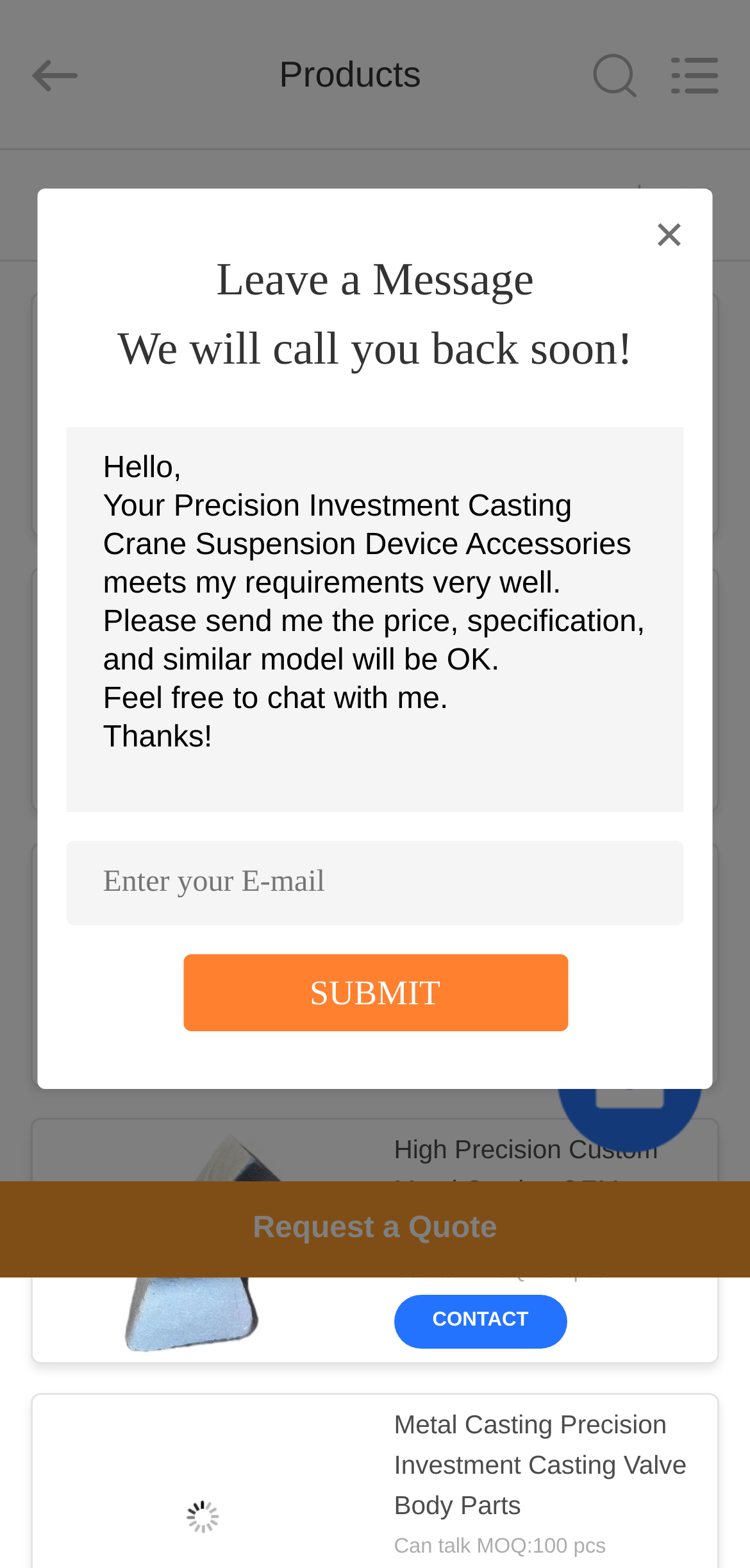What is the minimum order quantity for Precision Investment Casting Crane Suspension Device Accessories?
Please answer the question with a detailed and comprehensive explanation.

I found the product 'Precision Investment Casting Crane Suspension Device Accessories' and its corresponding text 'Can talk MOQ:100 pcs', which indicates the minimum order quantity is 100 pieces.